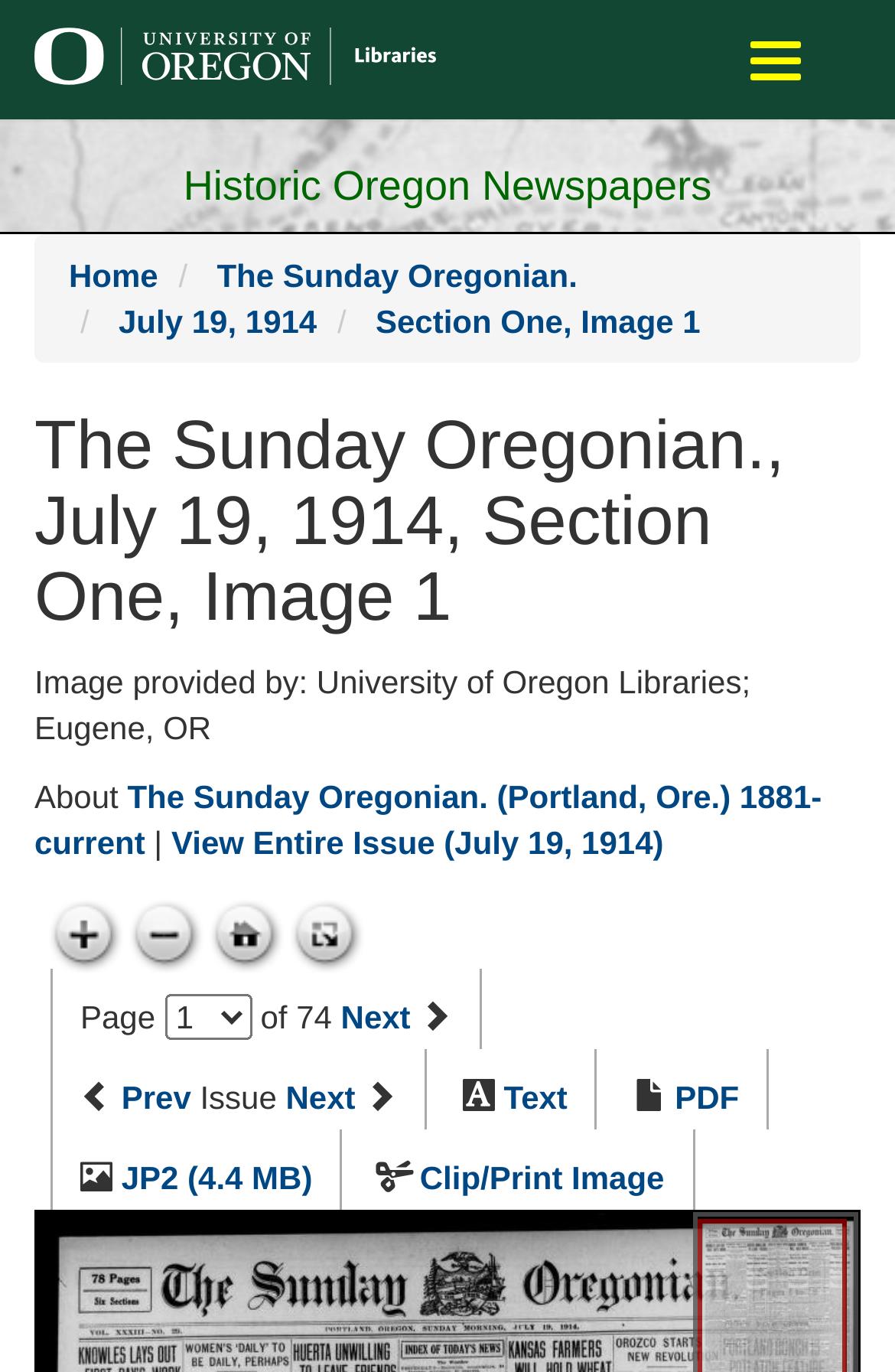Highlight the bounding box of the UI element that corresponds to this description: "parent_node: Toggle navigation".

[0.038, 0.012, 0.488, 0.079]